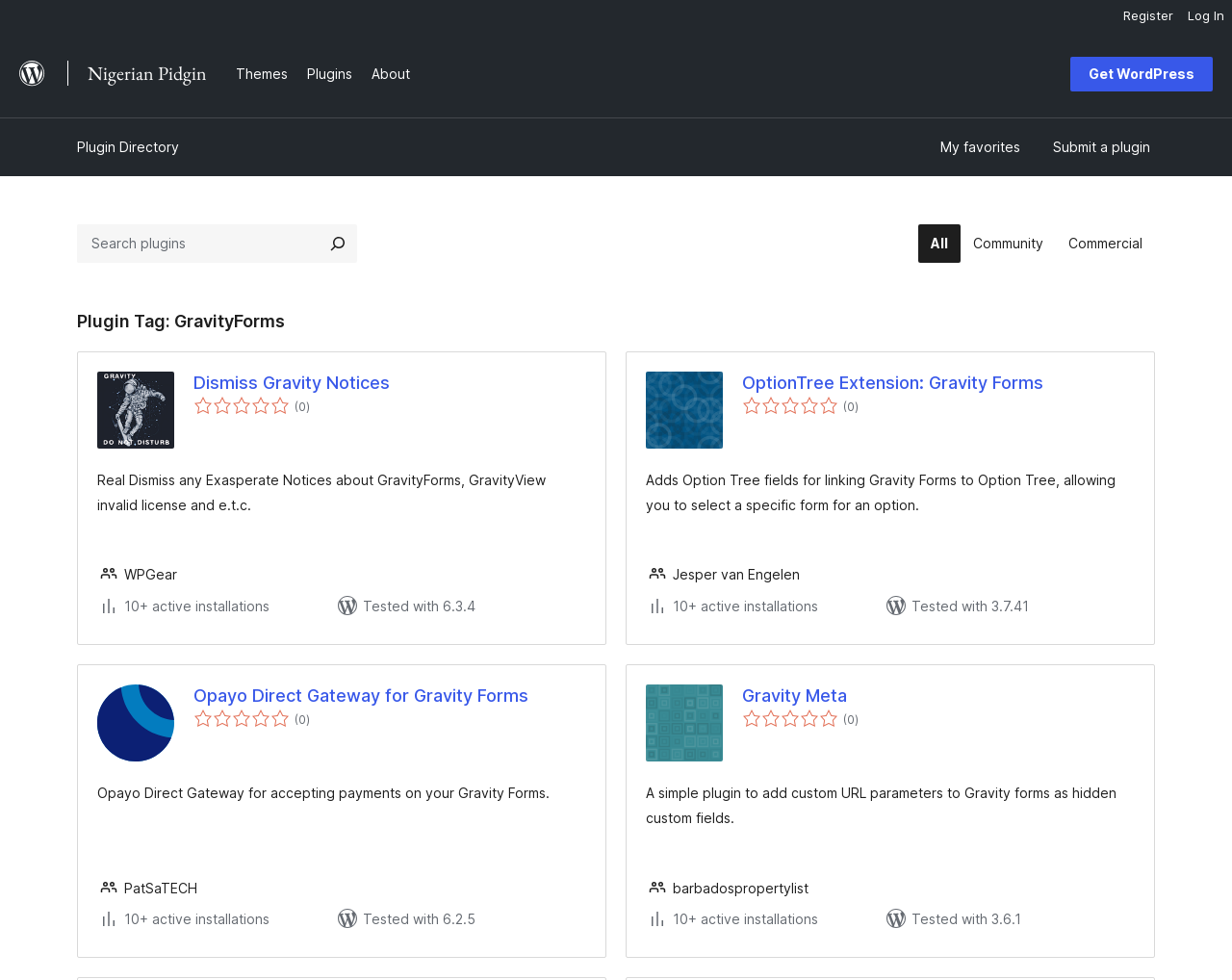Determine the bounding box coordinates of the clickable area required to perform the following instruction: "Search for plugins". The coordinates should be represented as four float numbers between 0 and 1: [left, top, right, bottom].

[0.062, 0.229, 0.29, 0.268]